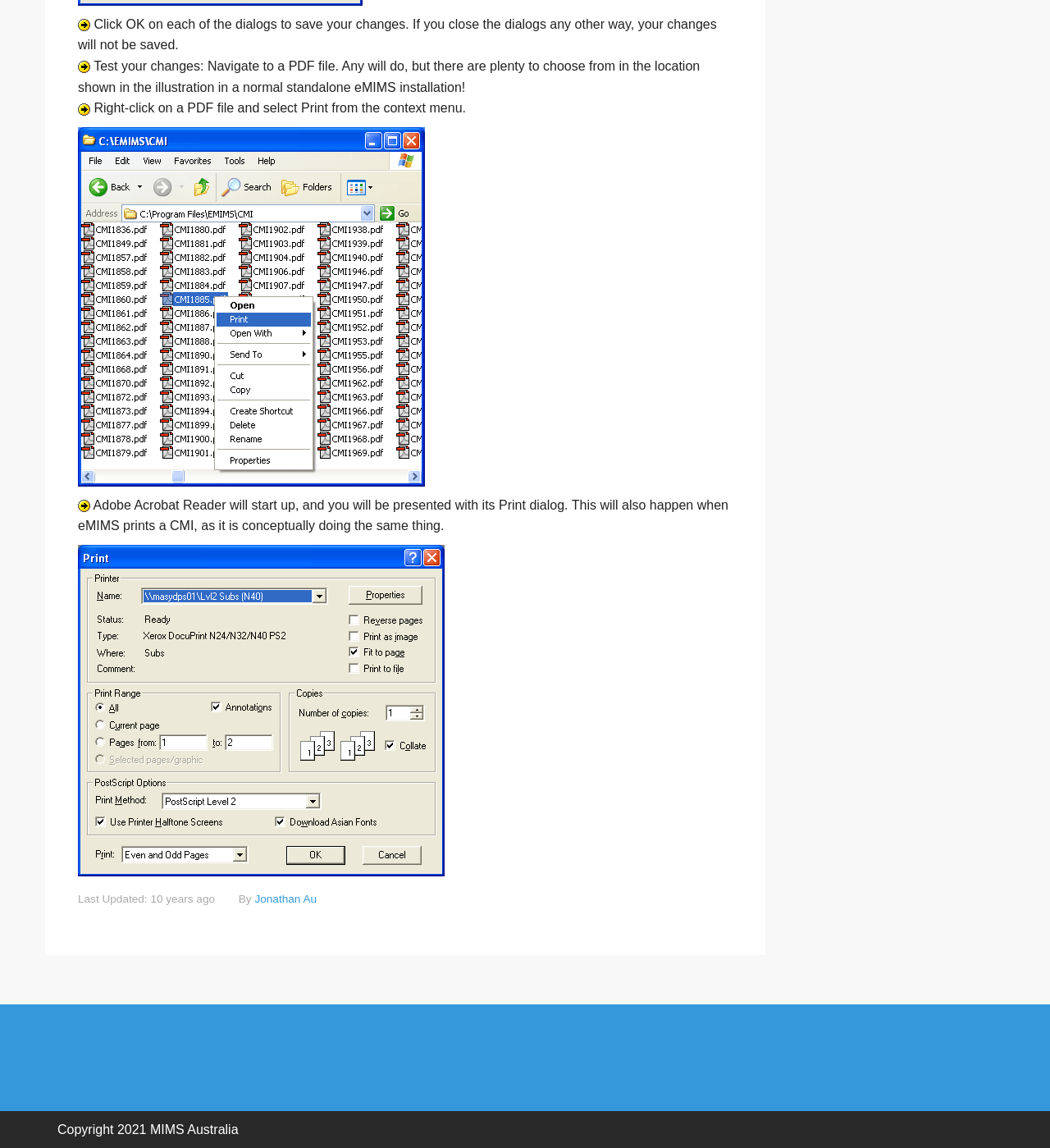Using the given element description, provide the bounding box coordinates (top-left x, top-left y, bottom-right x, bottom-right y) for the corresponding UI element in the screenshot: Jonathan Au

[0.243, 0.778, 0.302, 0.788]